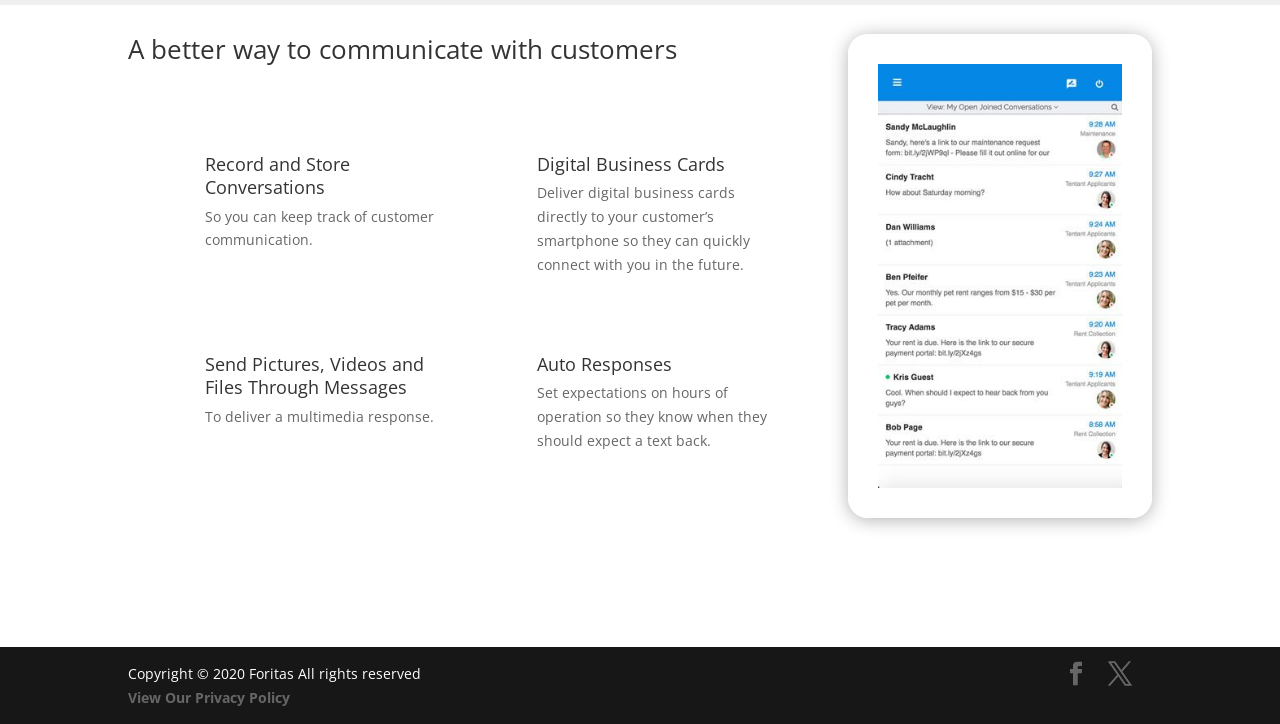What can be sent through messages?
Respond to the question with a single word or phrase according to the image.

Pictures, videos, files